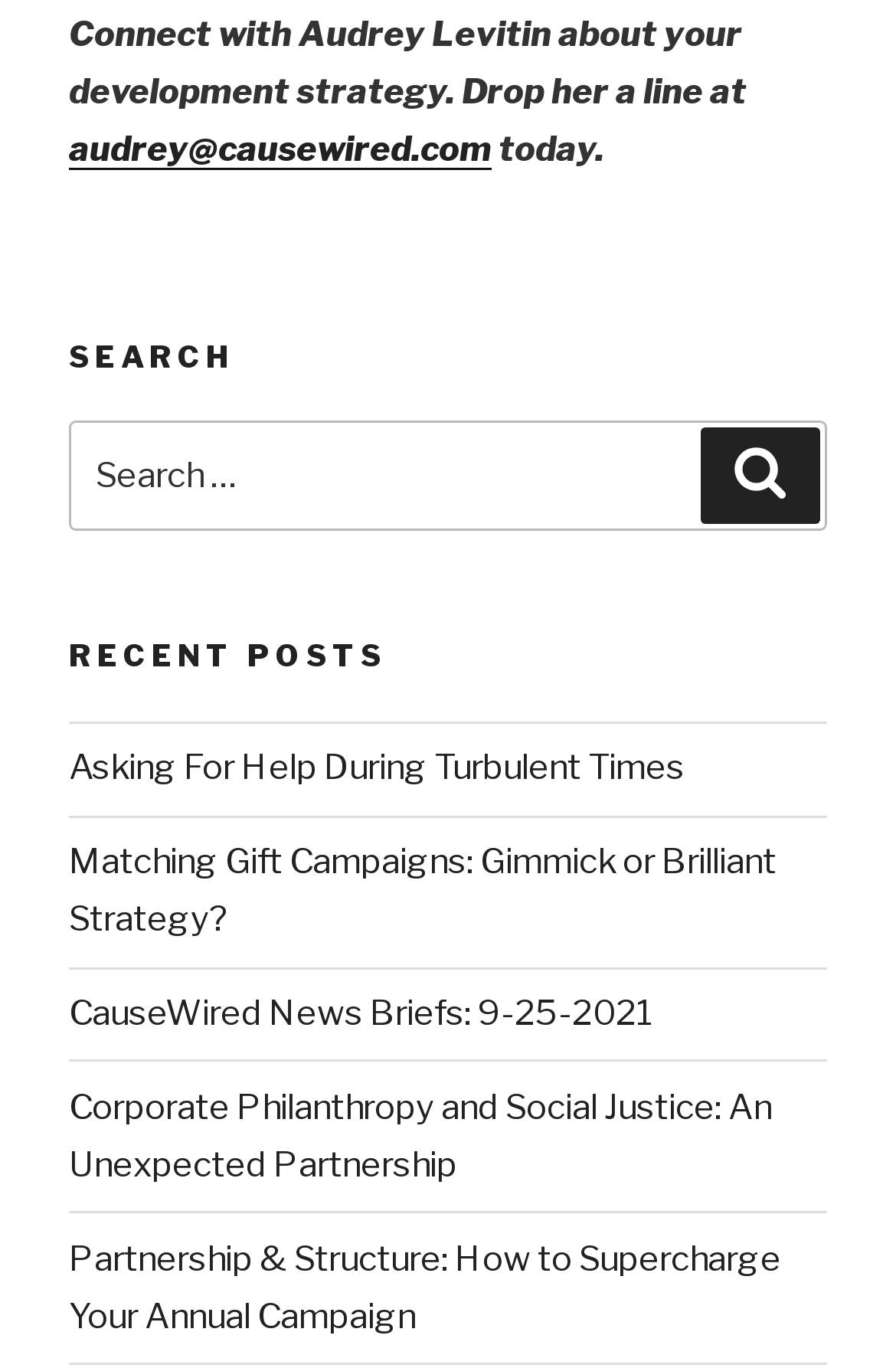Can you identify the bounding box coordinates of the clickable region needed to carry out this instruction: 'Read the recent post 'Asking For Help During Turbulent Times''? The coordinates should be four float numbers within the range of 0 to 1, stated as [left, top, right, bottom].

[0.077, 0.546, 0.764, 0.577]